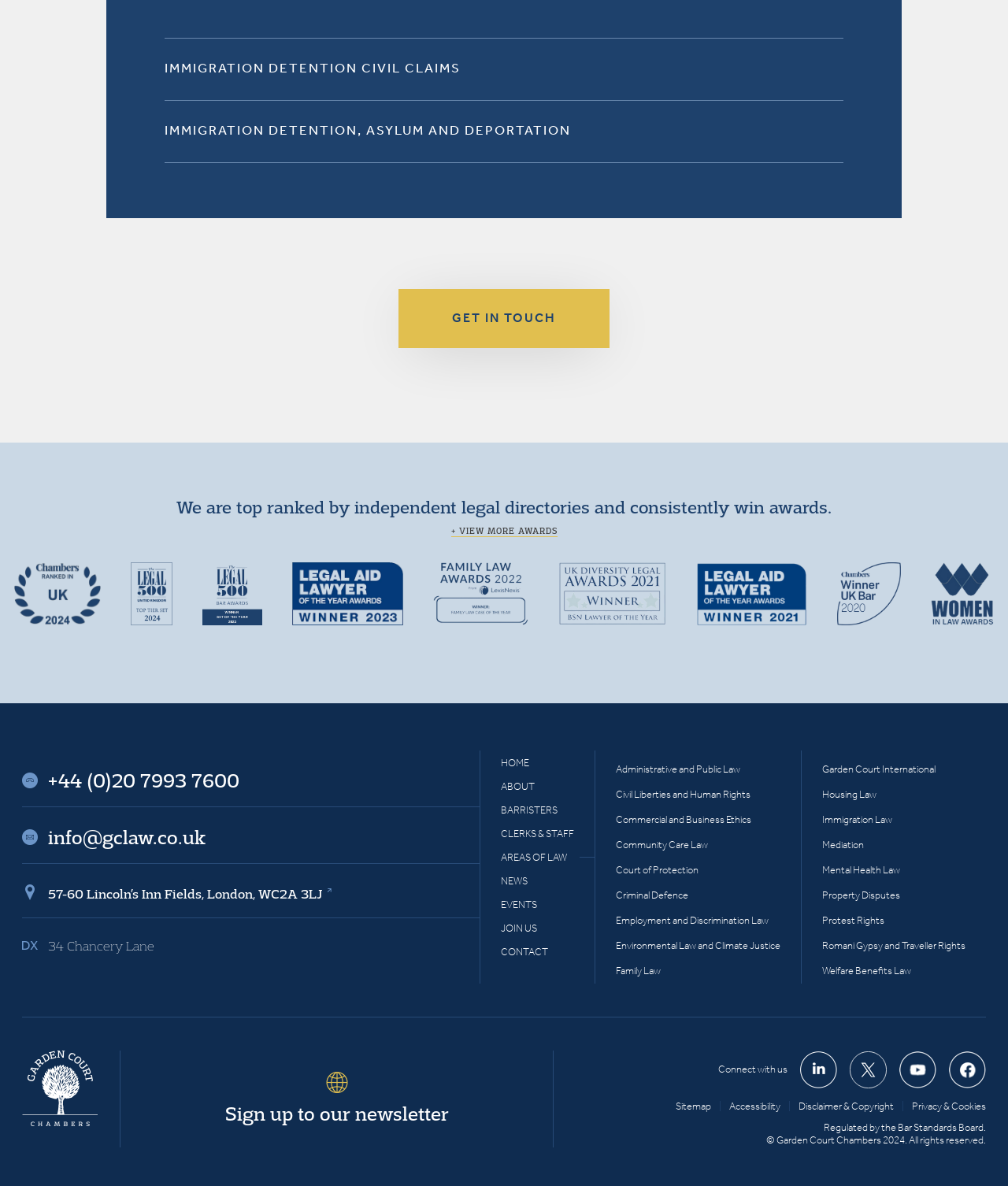What is the phone number of the law firm?
Using the details shown in the screenshot, provide a comprehensive answer to the question.

The phone number of the law firm can be found in the heading '+44 (0)20 7993 7600' at the bottom of the webpage, which is a contact information element.